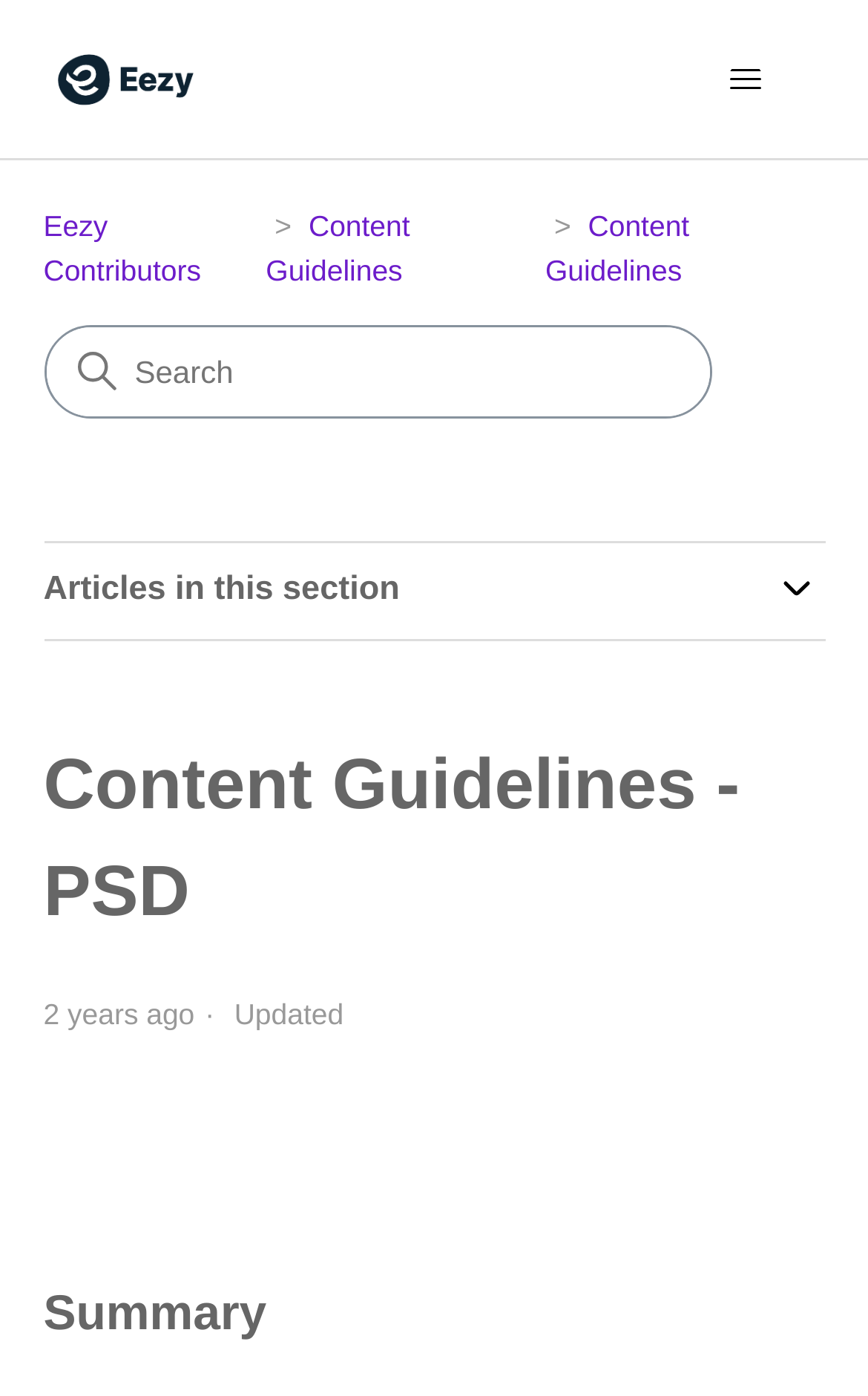Given the element description, predict the bounding box coordinates in the format (top-left x, top-left y, bottom-right x, bottom-right y). Make sure all values are between 0 and 1. Here is the element description: title="Home"

[0.05, 0.027, 0.239, 0.086]